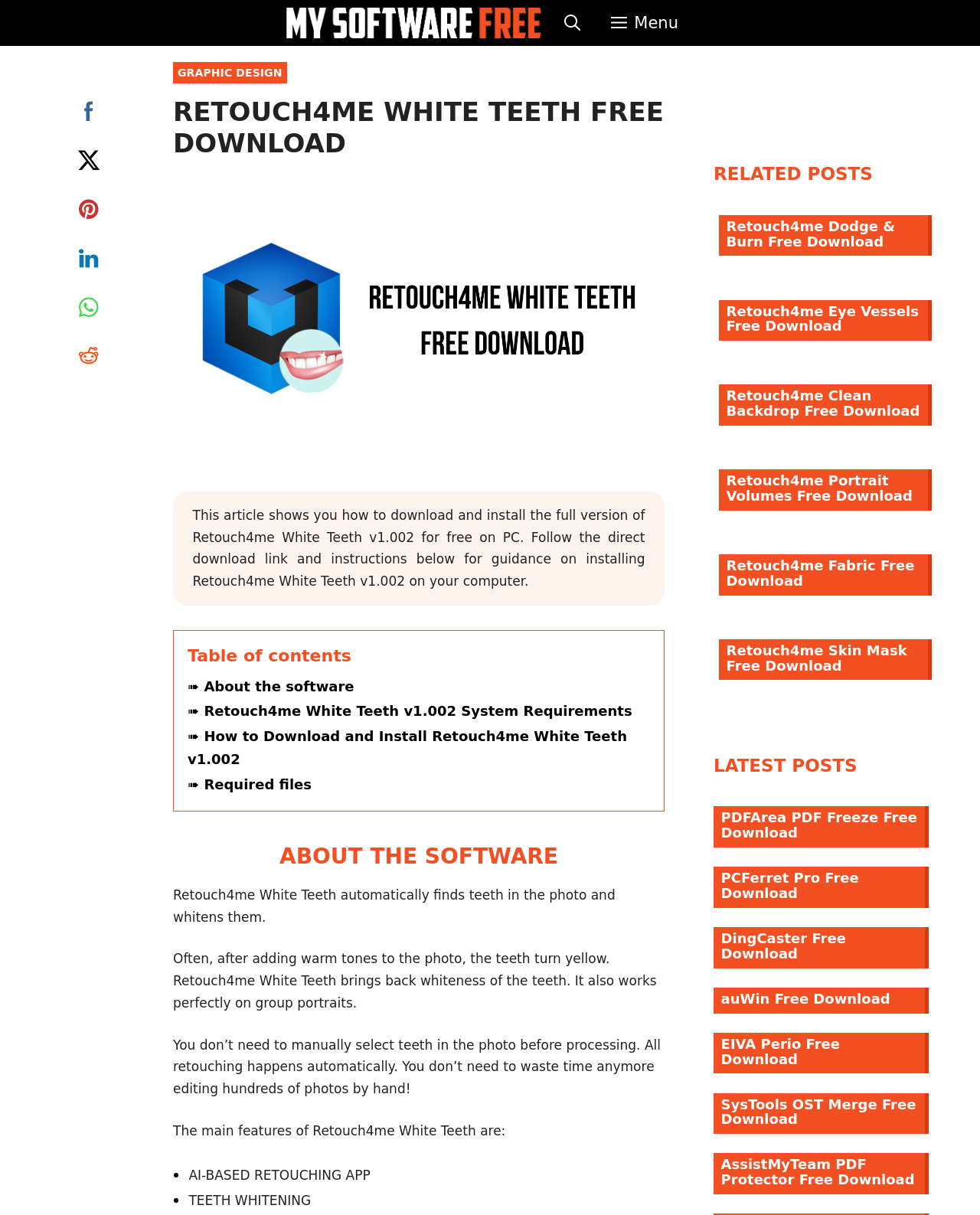Locate the bounding box coordinates of the clickable region necessary to complete the following instruction: "Share on Facebook". Provide the coordinates in the format of four float numbers between 0 and 1, i.e., [left, top, right, bottom].

[0.071, 0.076, 0.11, 0.108]